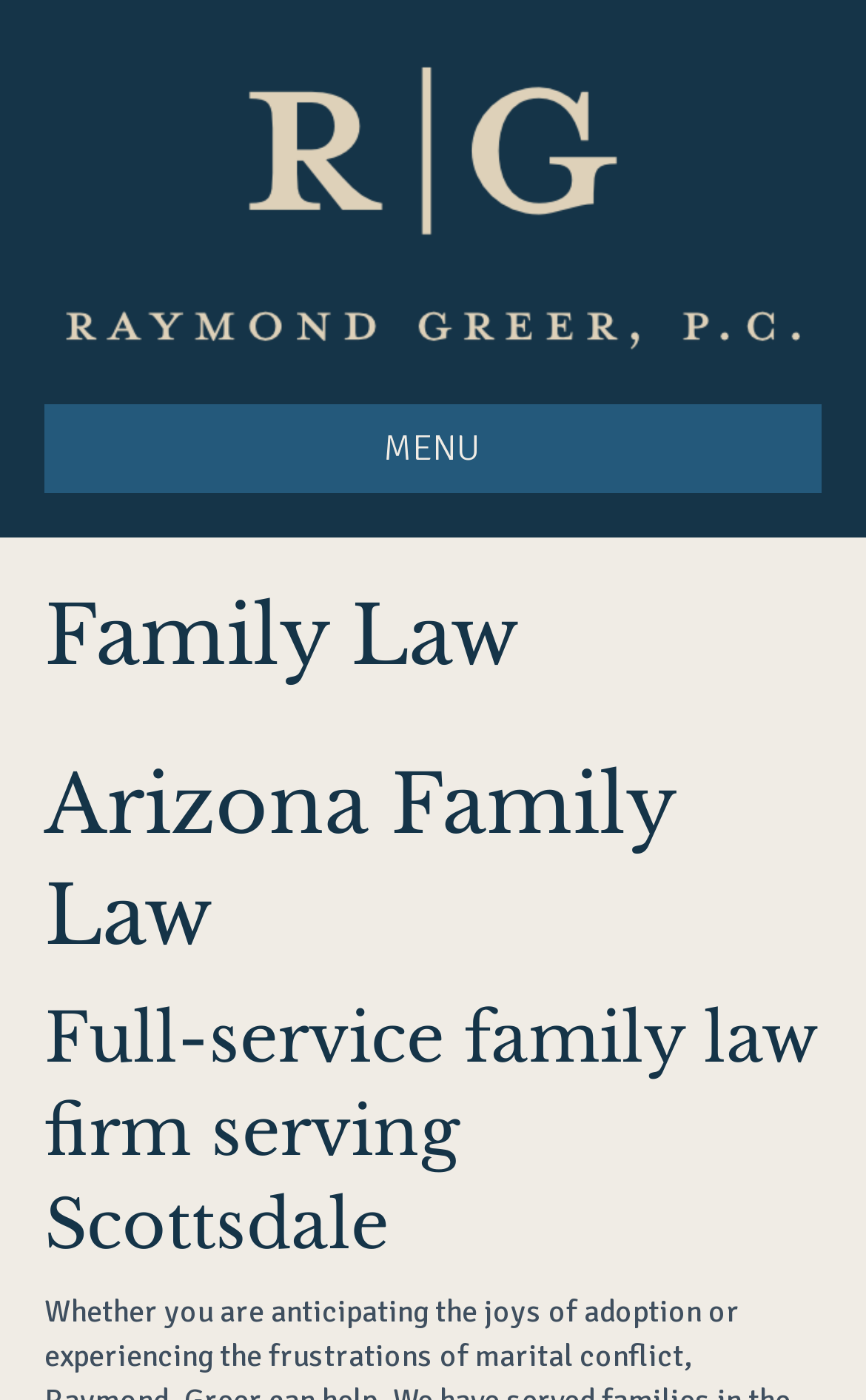What is the name of the law firm?
Please provide a single word or phrase answer based on the image.

Raymond Greer, P.C.